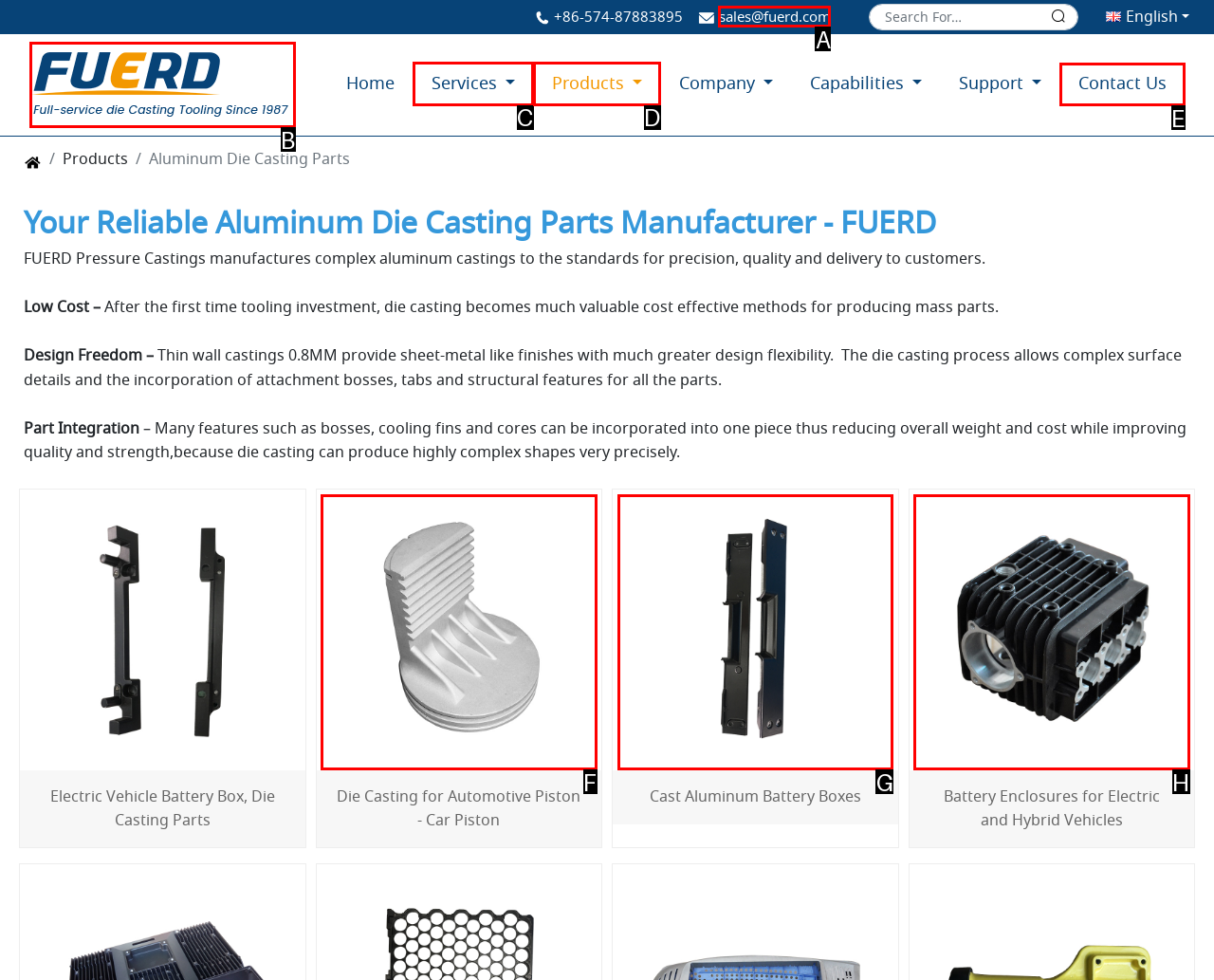For the task: contact us, tell me the letter of the option you should click. Answer with the letter alone.

E